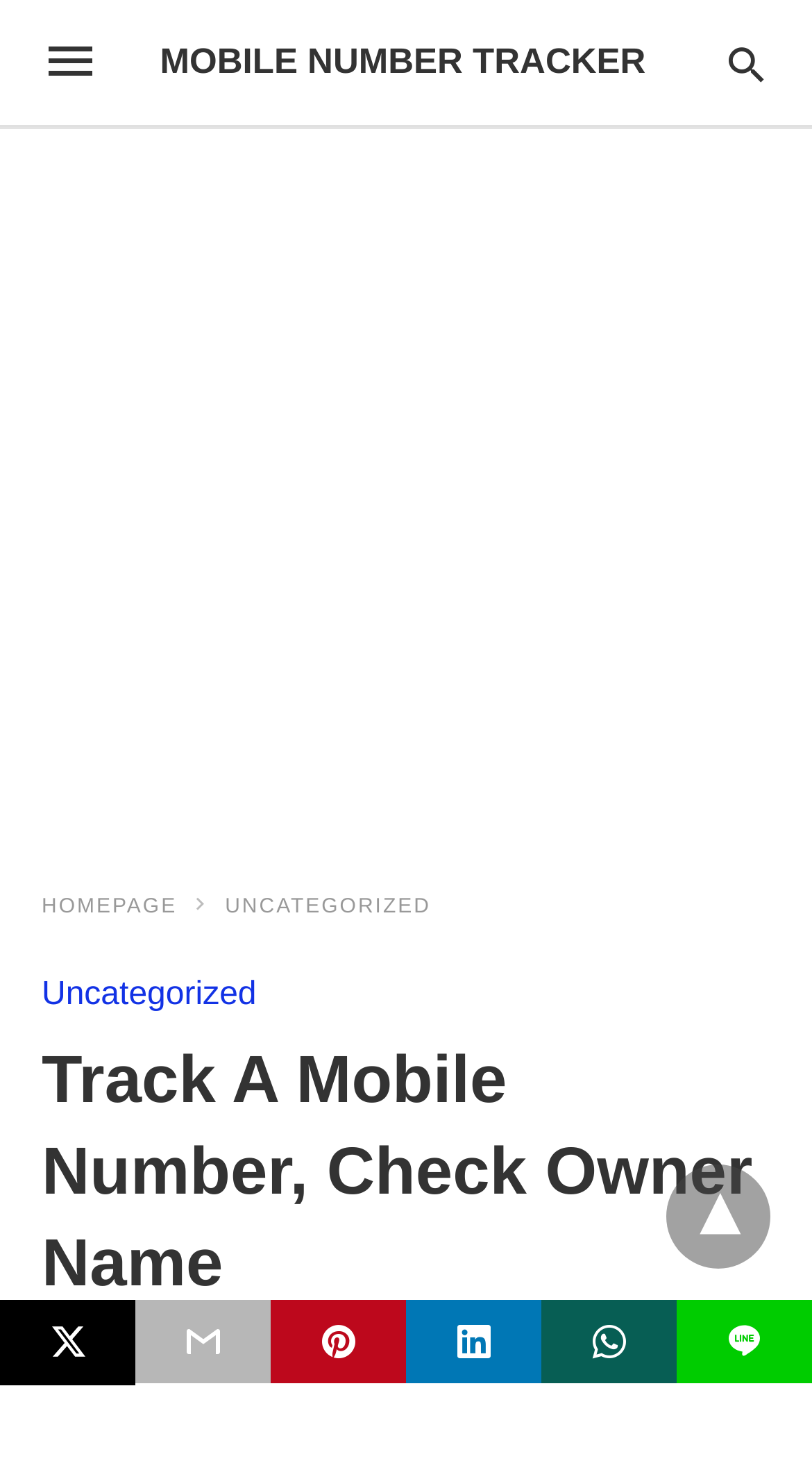How many social media sharing options are available?
Please provide a single word or phrase as your answer based on the image.

5